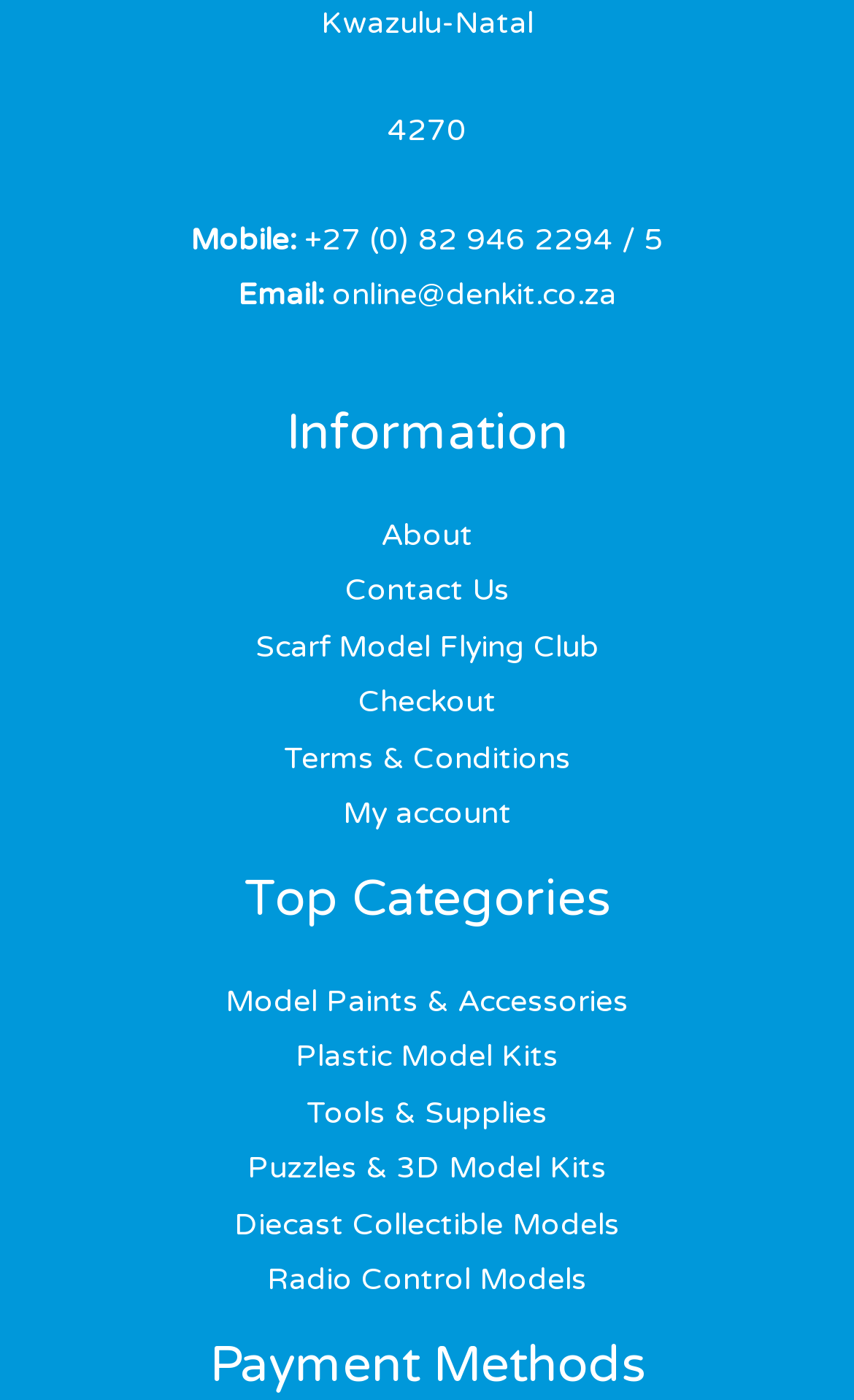Find the bounding box coordinates corresponding to the UI element with the description: "My account". The coordinates should be formatted as [left, top, right, bottom], with values as floats between 0 and 1.

[0.401, 0.567, 0.599, 0.594]